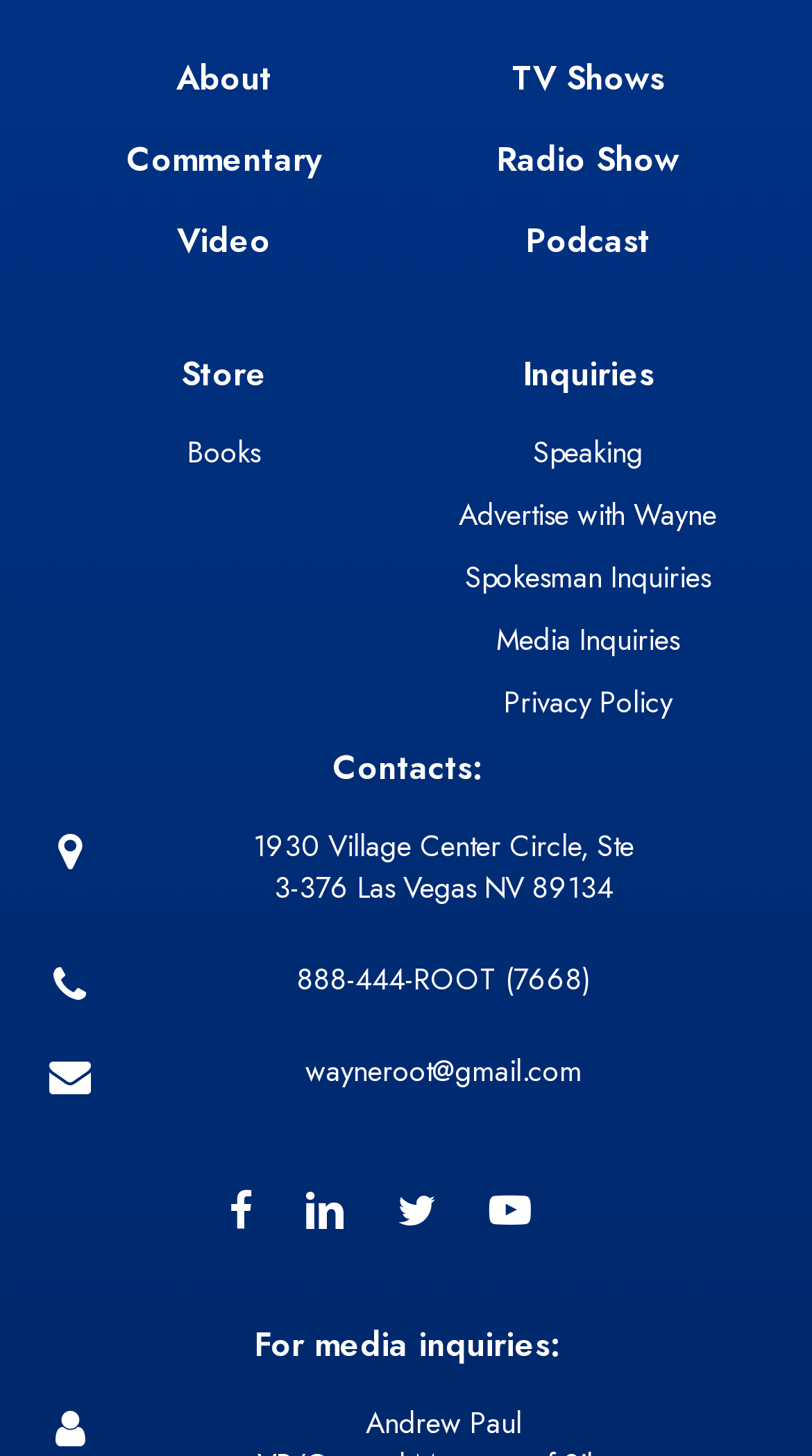Locate the bounding box coordinates of the clickable region to complete the following instruction: "Check Privacy Policy."

[0.62, 0.468, 0.828, 0.496]